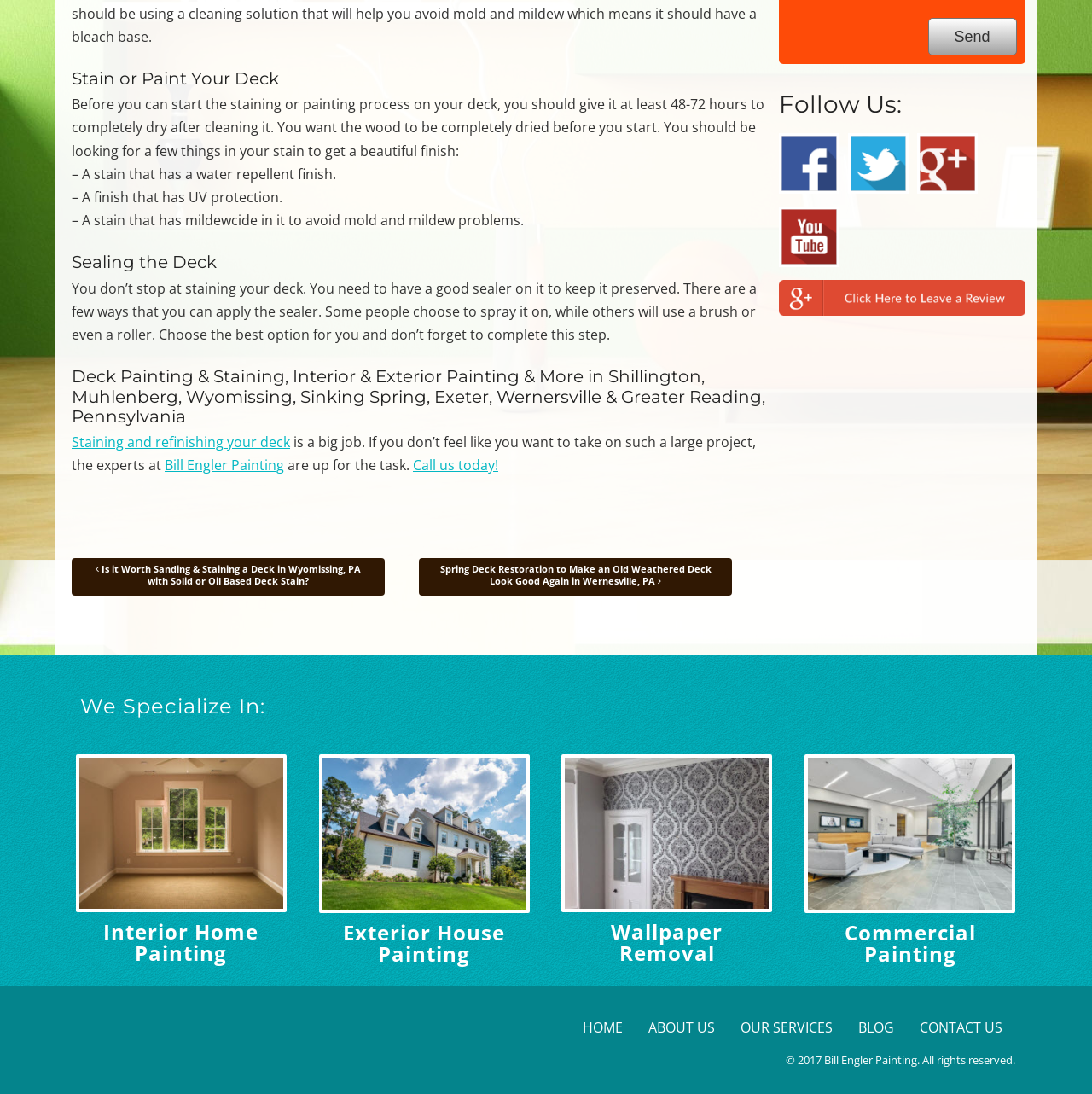Please specify the bounding box coordinates for the clickable region that will help you carry out the instruction: "Click on 'Staining and refinishing your deck'".

[0.066, 0.396, 0.266, 0.413]